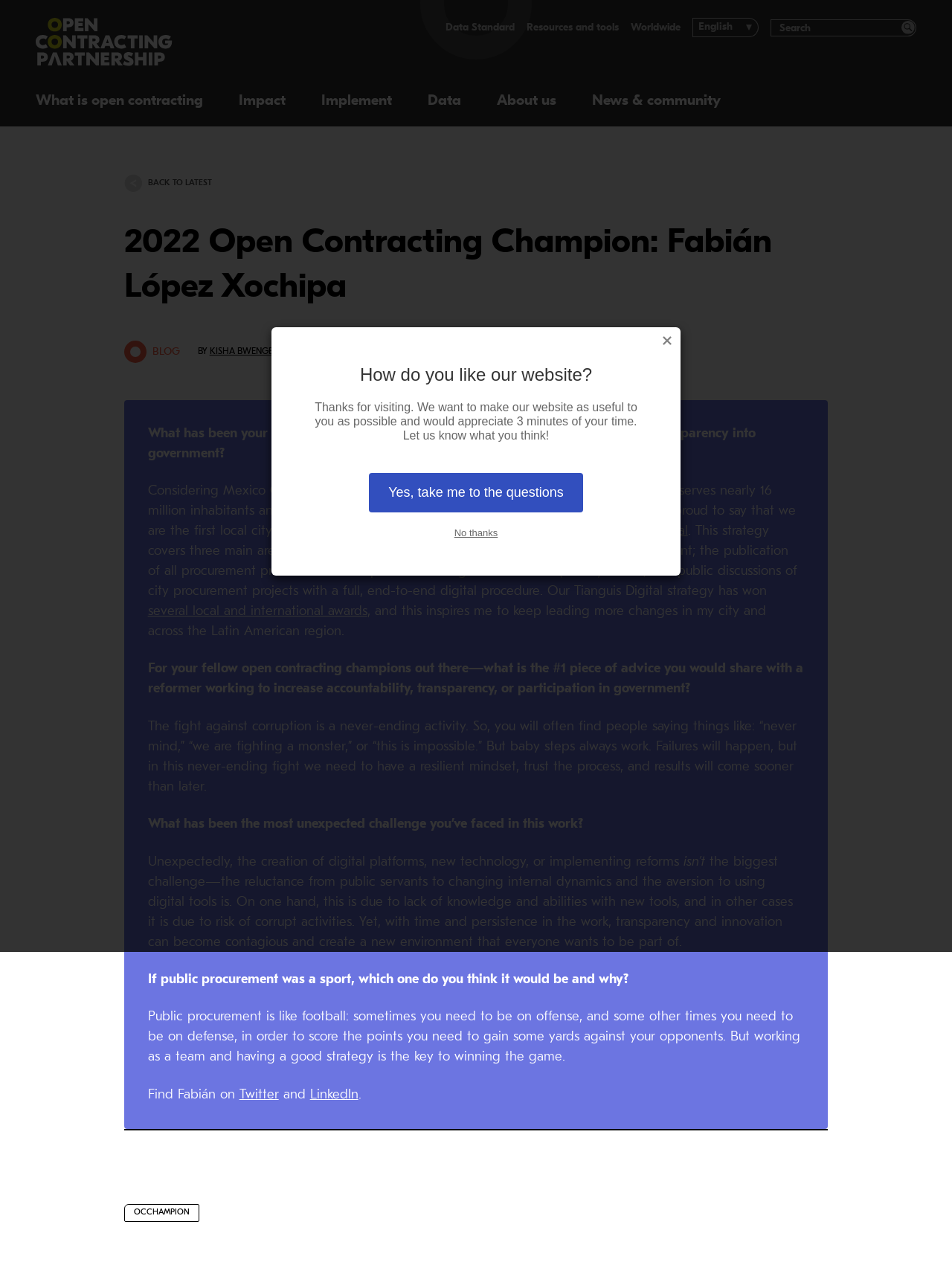Identify the bounding box coordinates of the section to be clicked to complete the task described by the following instruction: "Follow Fabián on Twitter". The coordinates should be four float numbers between 0 and 1, formatted as [left, top, right, bottom].

[0.251, 0.858, 0.293, 0.869]